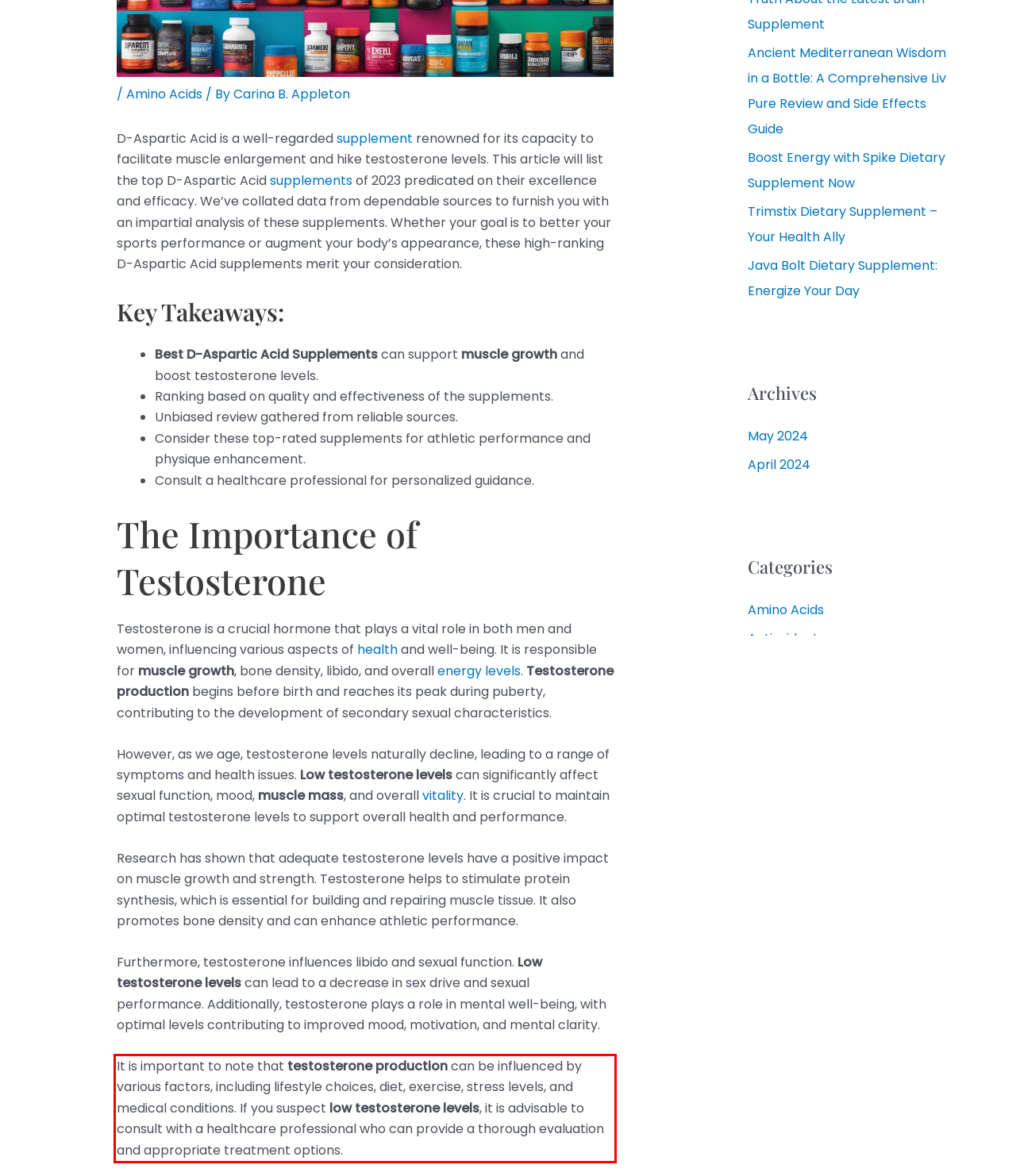Locate the red bounding box in the provided webpage screenshot and use OCR to determine the text content inside it.

It is important to note that testosterone production can be influenced by various factors, including lifestyle choices, diet, exercise, stress levels, and medical conditions. If you suspect low testosterone levels, it is advisable to consult with a healthcare professional who can provide a thorough evaluation and appropriate treatment options.